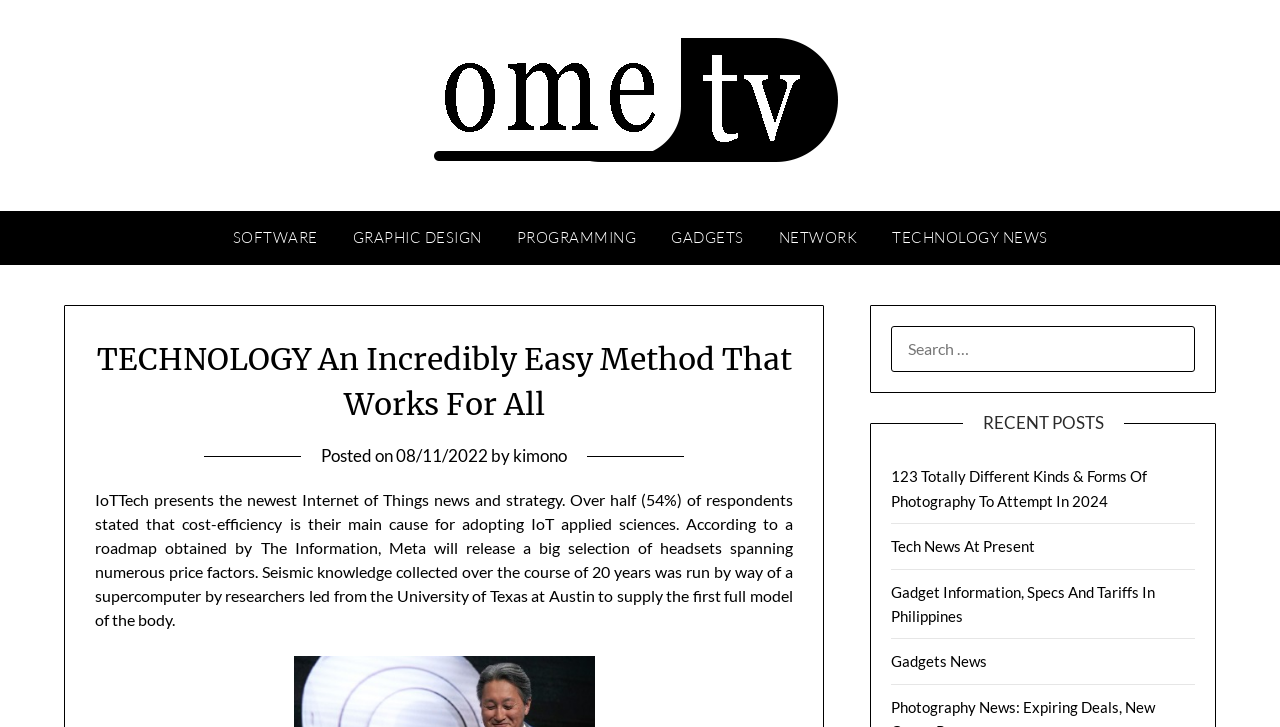Can you specify the bounding box coordinates of the area that needs to be clicked to fulfill the following instruction: "visit recent posts"?

[0.752, 0.567, 0.878, 0.598]